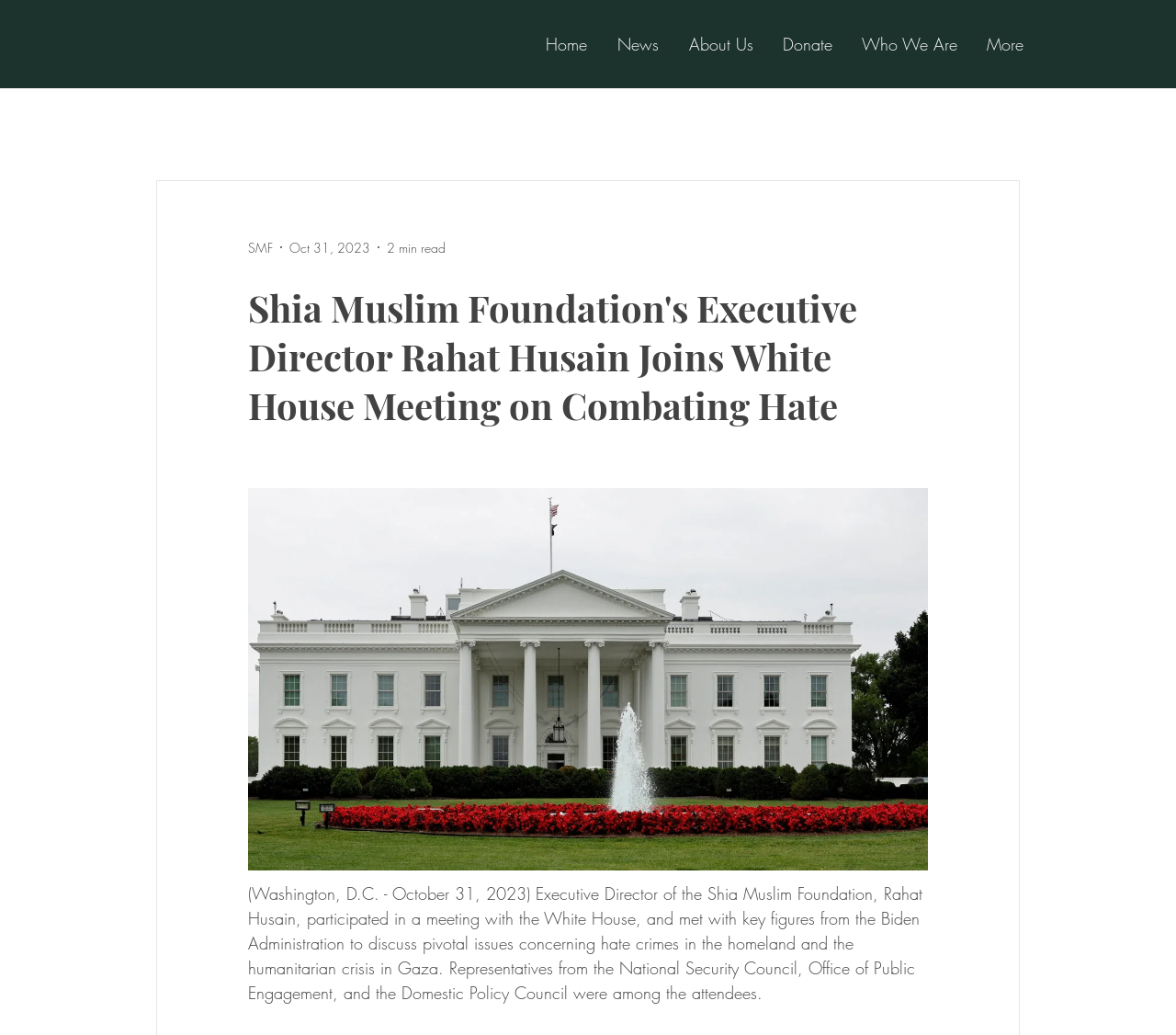Determine the title of the webpage and give its text content.

Shia Muslim Foundation's Executive Director Rahat Husain Joins White House Meeting on Combating Hate